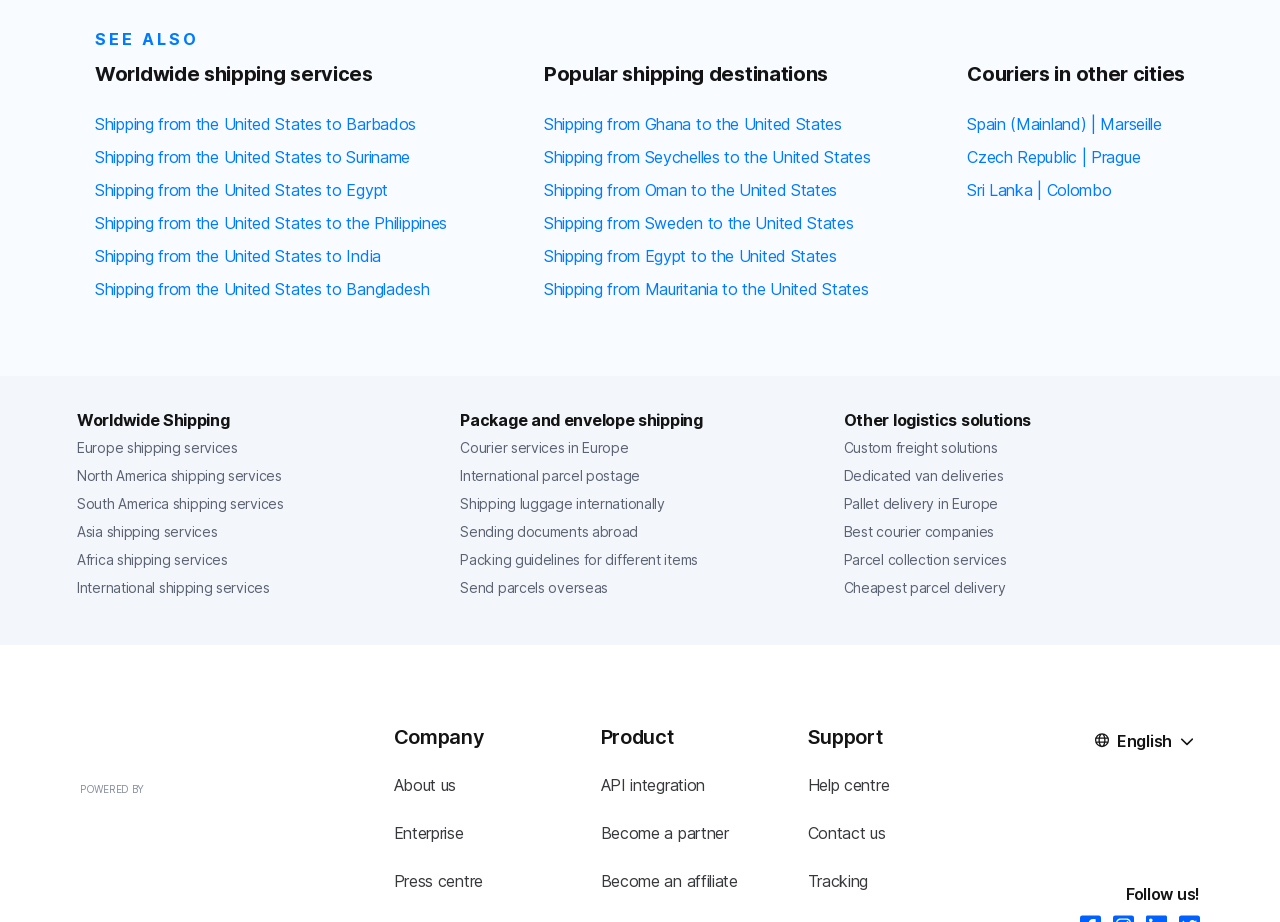Identify the bounding box coordinates of the part that should be clicked to carry out this instruction: "Switch to 'English'".

[0.849, 0.787, 0.937, 0.821]